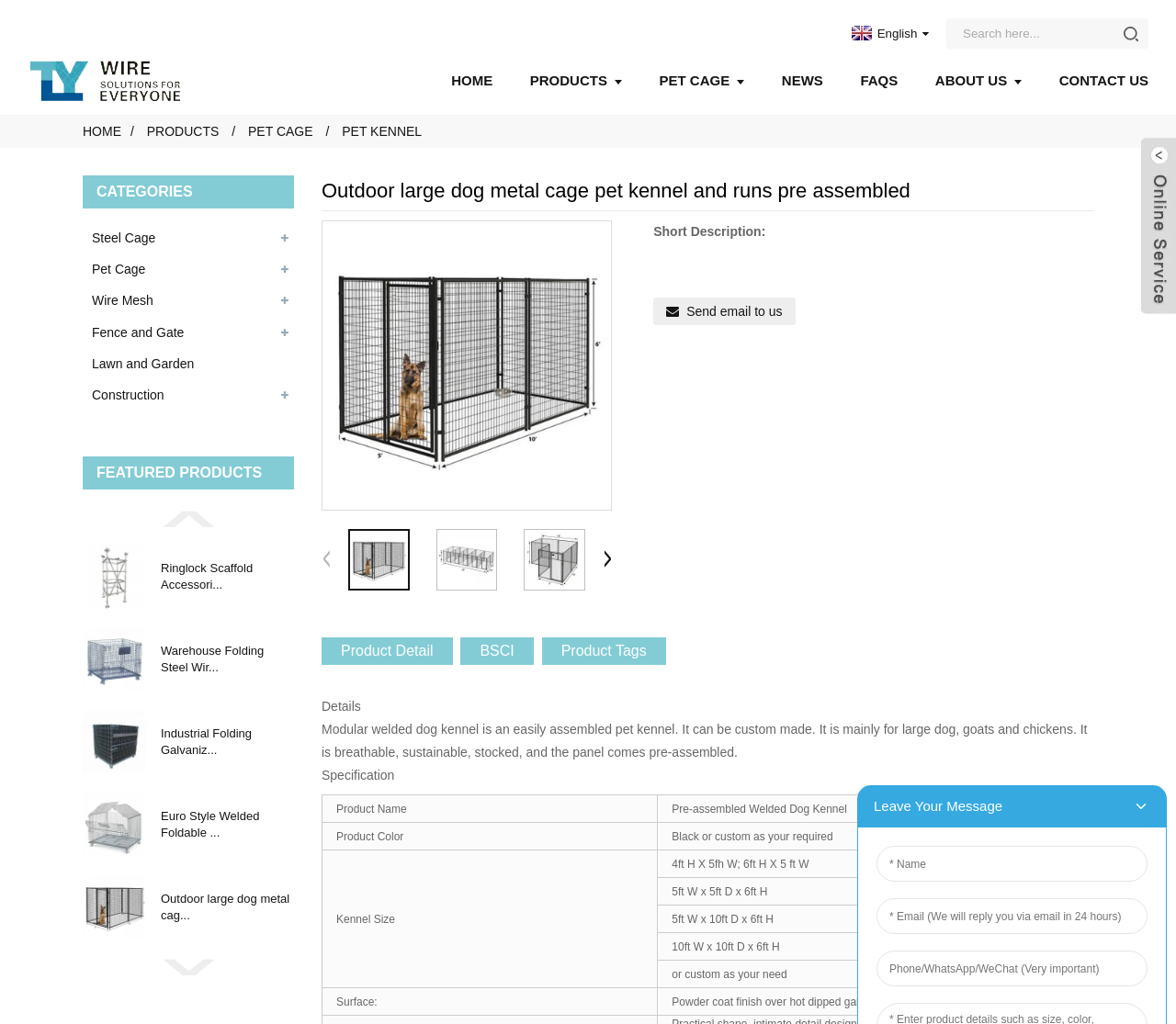Identify the bounding box coordinates of the specific part of the webpage to click to complete this instruction: "View PET CAGE products".

[0.561, 0.054, 0.633, 0.103]